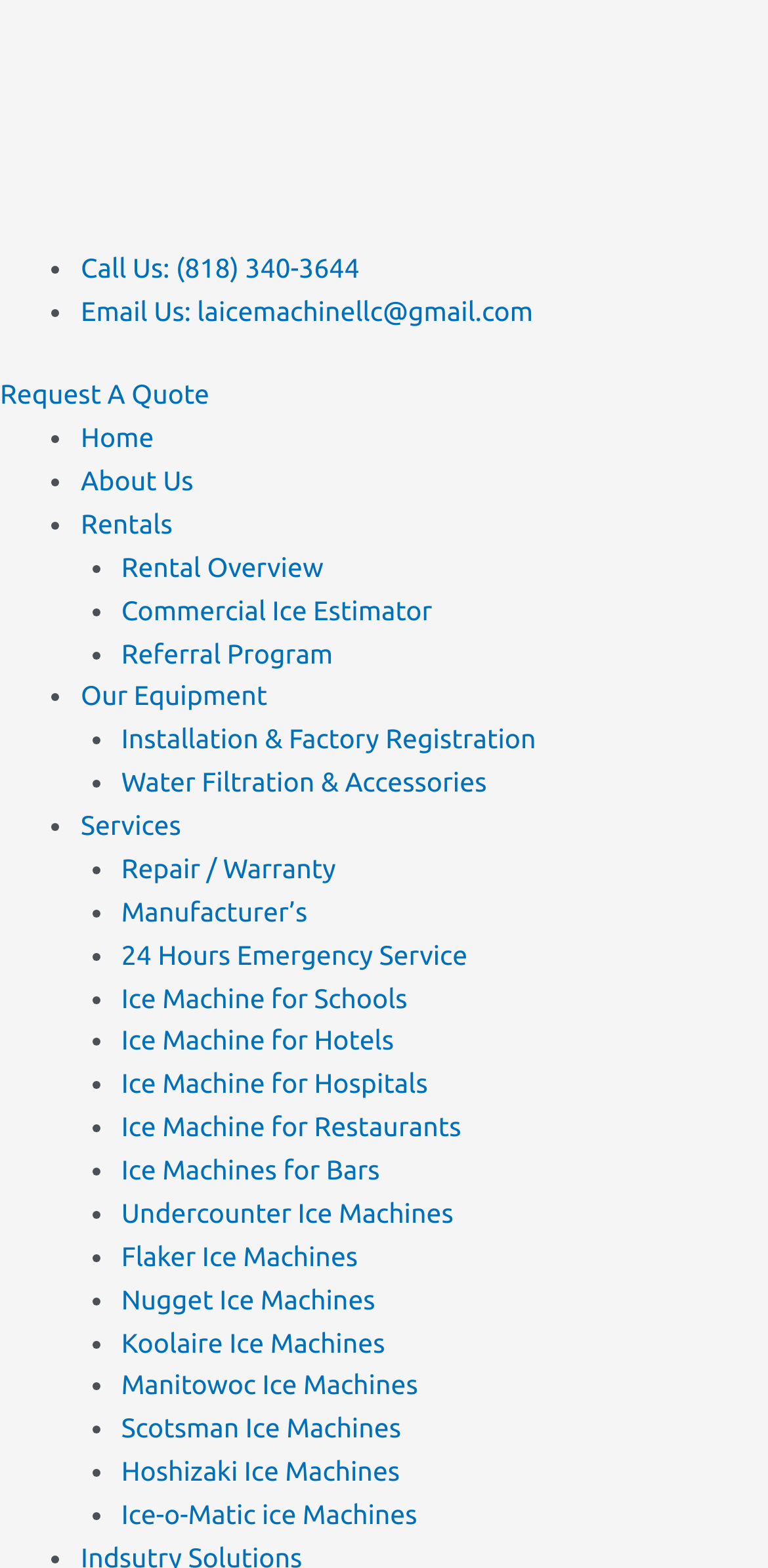Summarize the webpage in an elaborate manner.

The webpage is about Sustainable Chilling, specifically renting ice machines online, with an eco-friendly and sustainable alternative to traditional methods of ice procurement. 

At the top, there is a link to the website's homepage, followed by a list of contact information, including a phone number and email address. Below this, there is a prominent button to "Request A Quote". 

The main navigation menu is located below the contact information, with links to various sections of the website, including "Home", "About Us", "Rentals", "Our Equipment", "Services", and more. 

Under the main navigation menu, there is a list of sub-links related to rentals, including "Rental Overview", "Commercial Ice Estimator", "Referral Program", and more. 

Further down the page, there are links to specific types of ice machines, such as "Undercounter Ice Machines", "Flaker Ice Machines", "Nugget Ice Machines", and more, from various manufacturers like Koolaire, Manitowoc, Scotsman, and Hoshizaki.